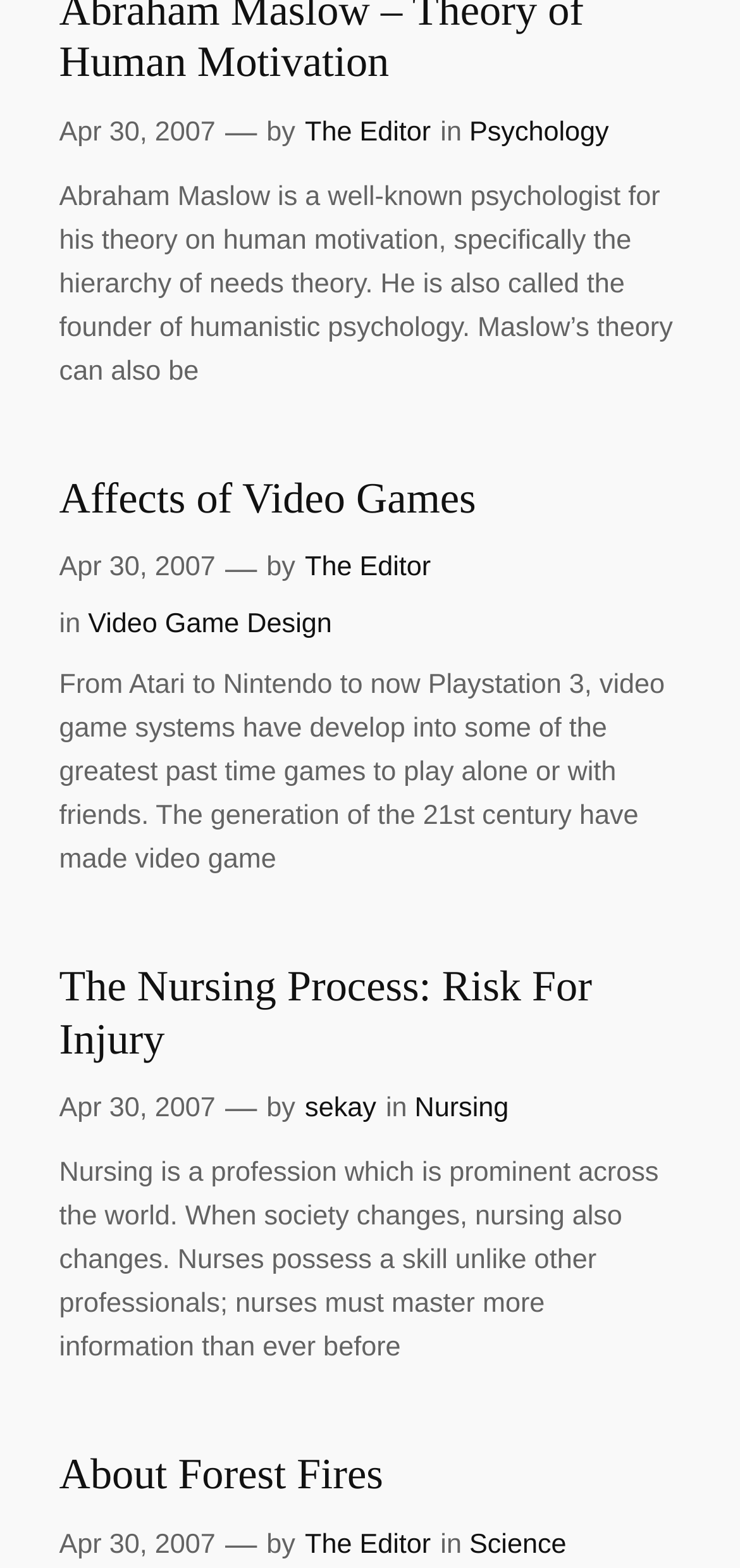Please identify the bounding box coordinates of the clickable region that I should interact with to perform the following instruction: "read about Affects of Video Games". The coordinates should be expressed as four float numbers between 0 and 1, i.e., [left, top, right, bottom].

[0.08, 0.302, 0.643, 0.335]